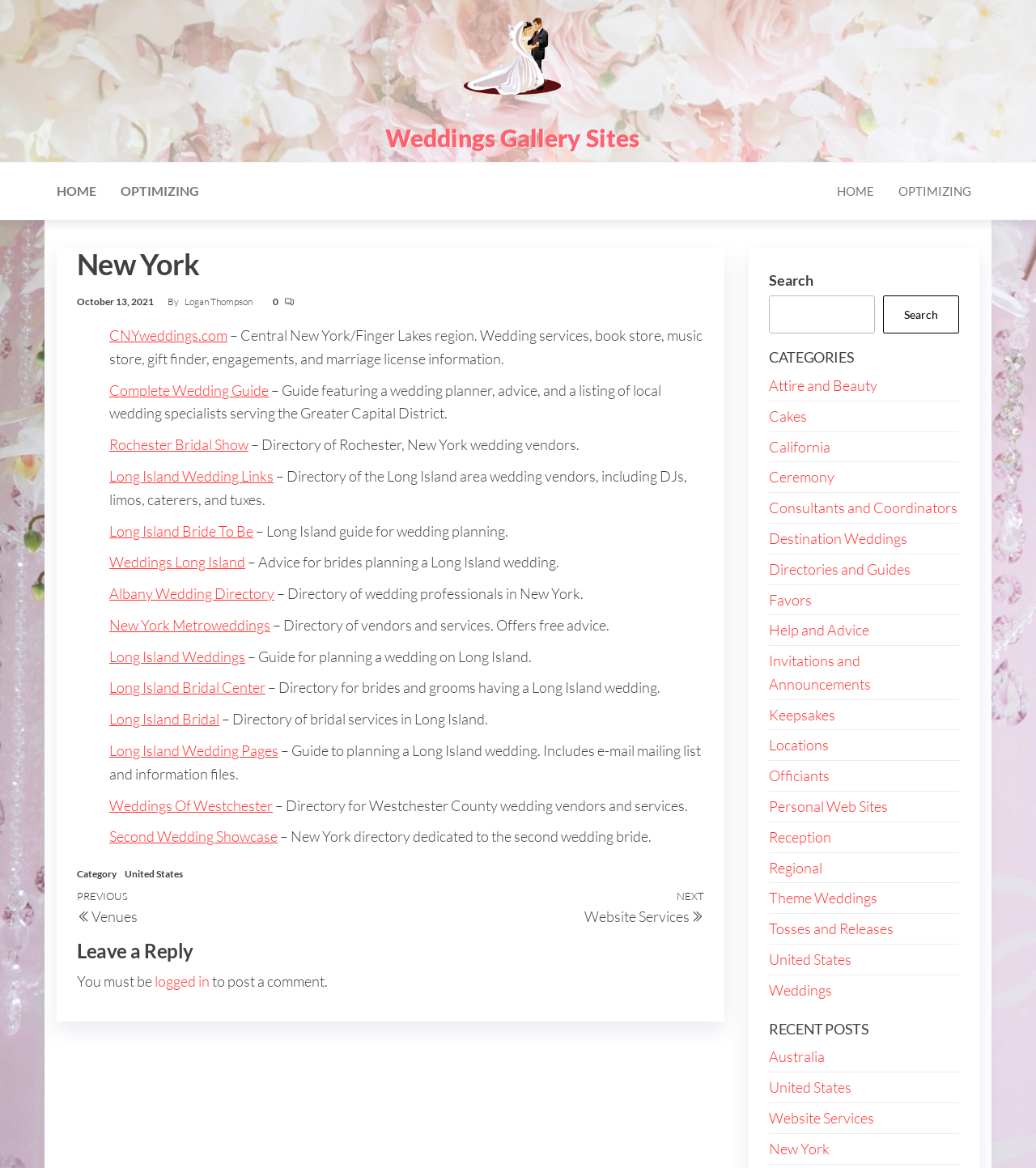Determine the bounding box coordinates for the clickable element required to fulfill the instruction: "Search for something". Provide the coordinates as four float numbers between 0 and 1, i.e., [left, top, right, bottom].

[0.742, 0.253, 0.845, 0.286]